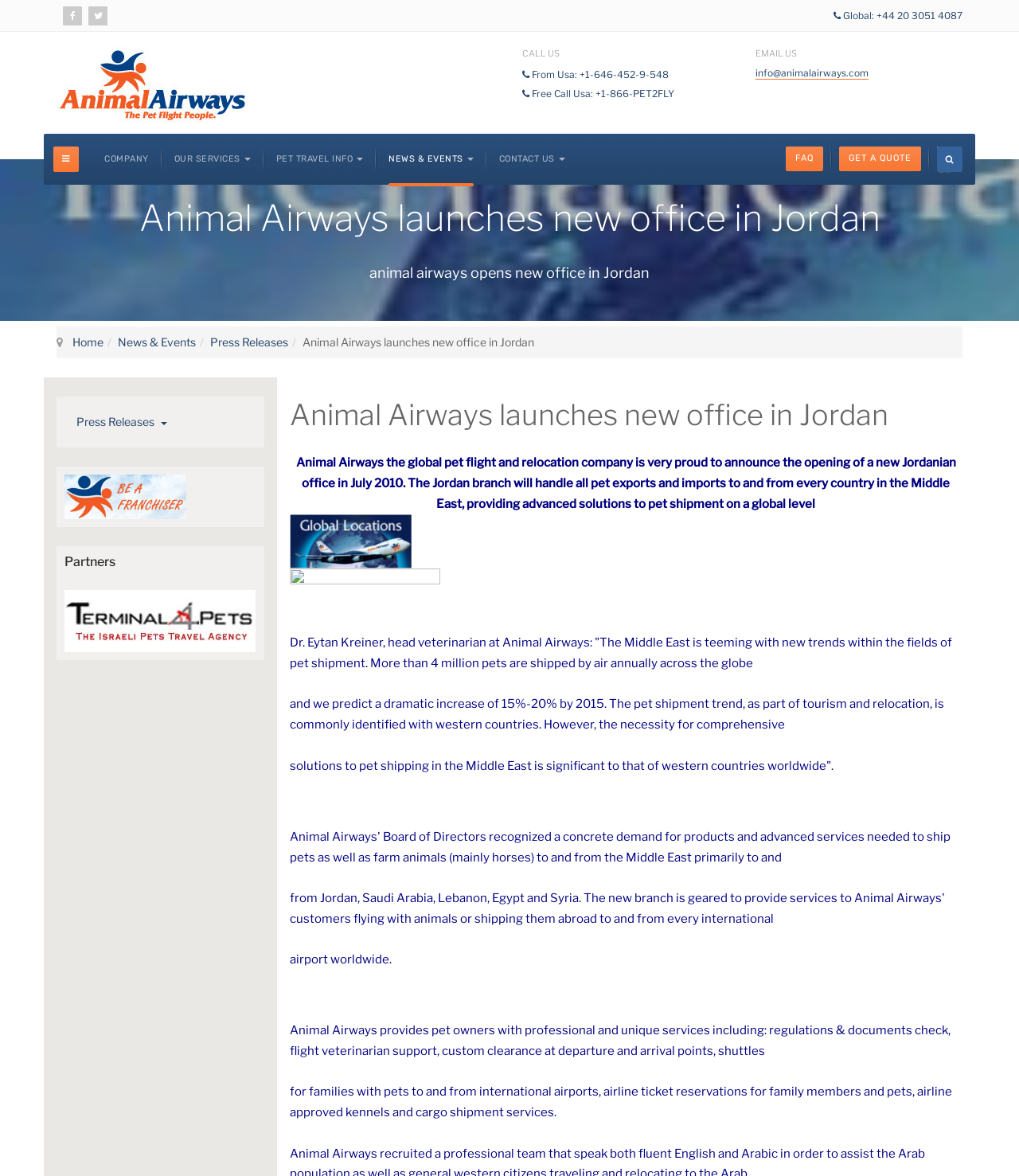Find the bounding box coordinates of the element you need to click on to perform this action: 'Call the global office'. The coordinates should be represented by four float values between 0 and 1, in the format [left, top, right, bottom].

[0.818, 0.008, 0.945, 0.018]